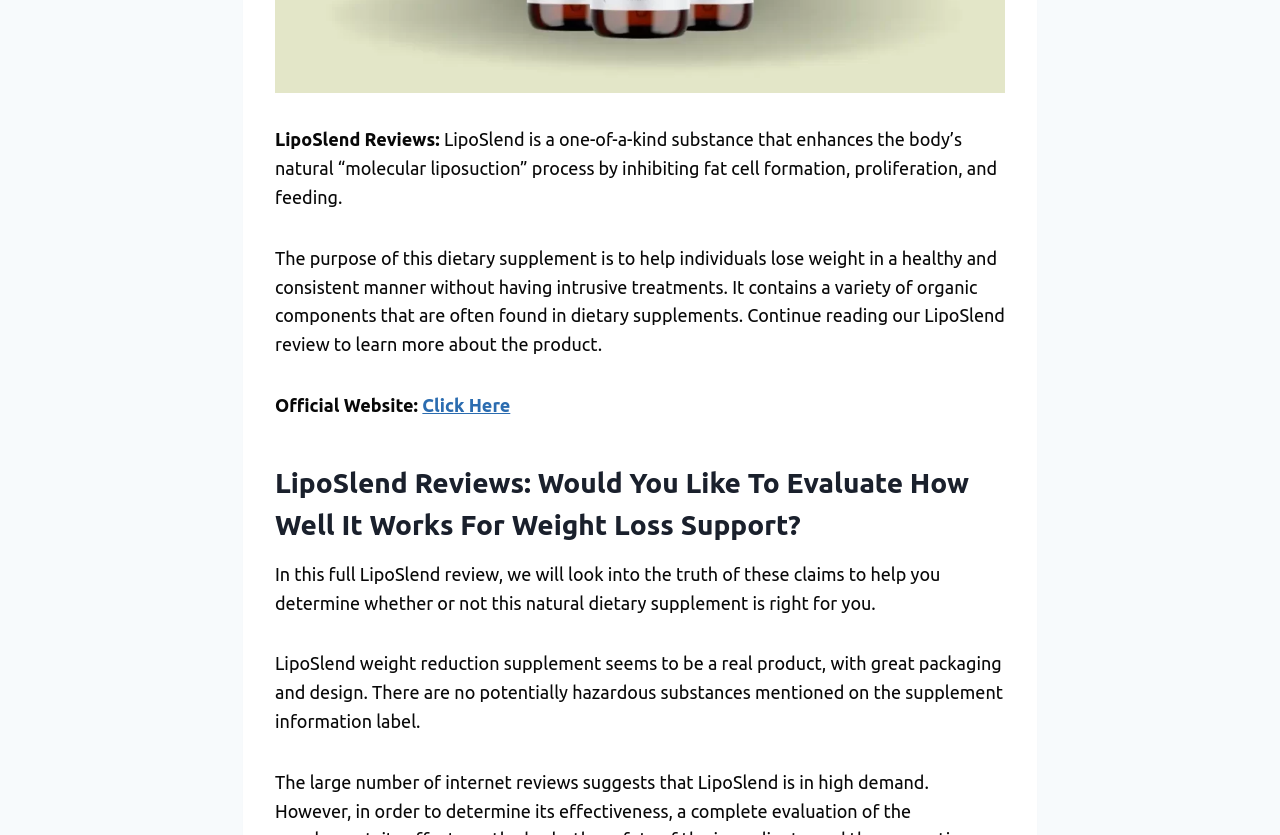Can you find the bounding box coordinates for the UI element given this description: "Scroll to top"? Provide the coordinates as four float numbers between 0 and 1: [left, top, right, bottom].

[0.943, 0.727, 0.977, 0.778]